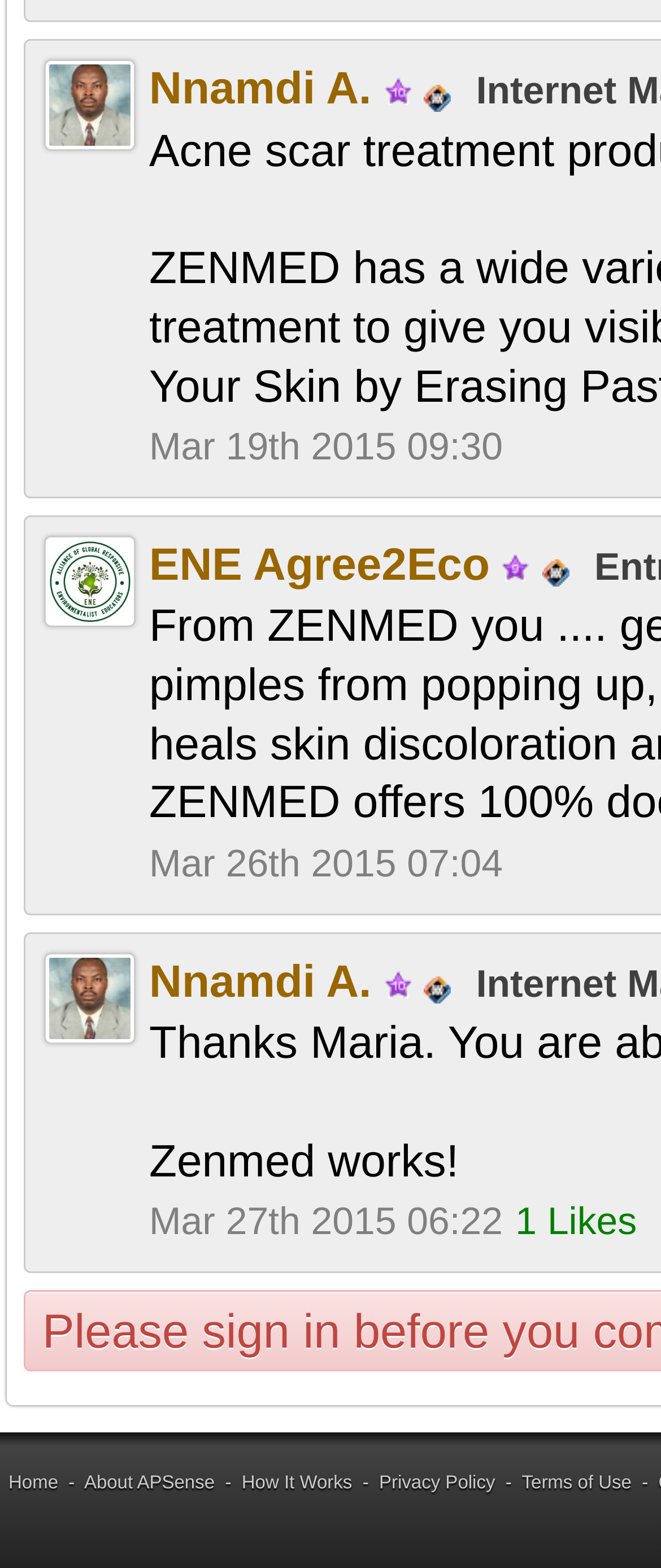Point out the bounding box coordinates of the section to click in order to follow this instruction: "View Zenmed works!".

[0.226, 0.724, 0.694, 0.756]